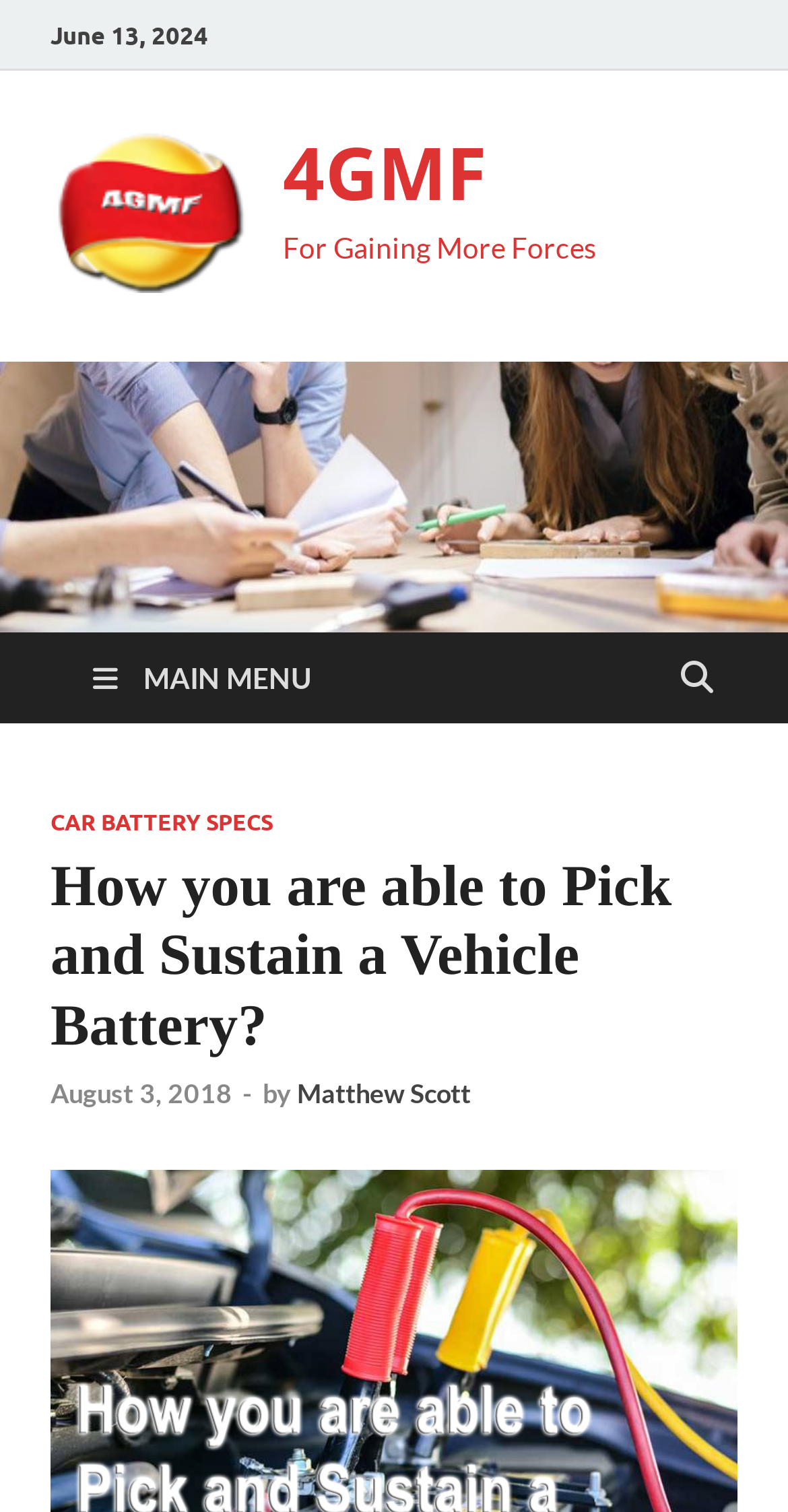Use a single word or phrase to answer the question:
What is the date of the article?

June 13, 2024